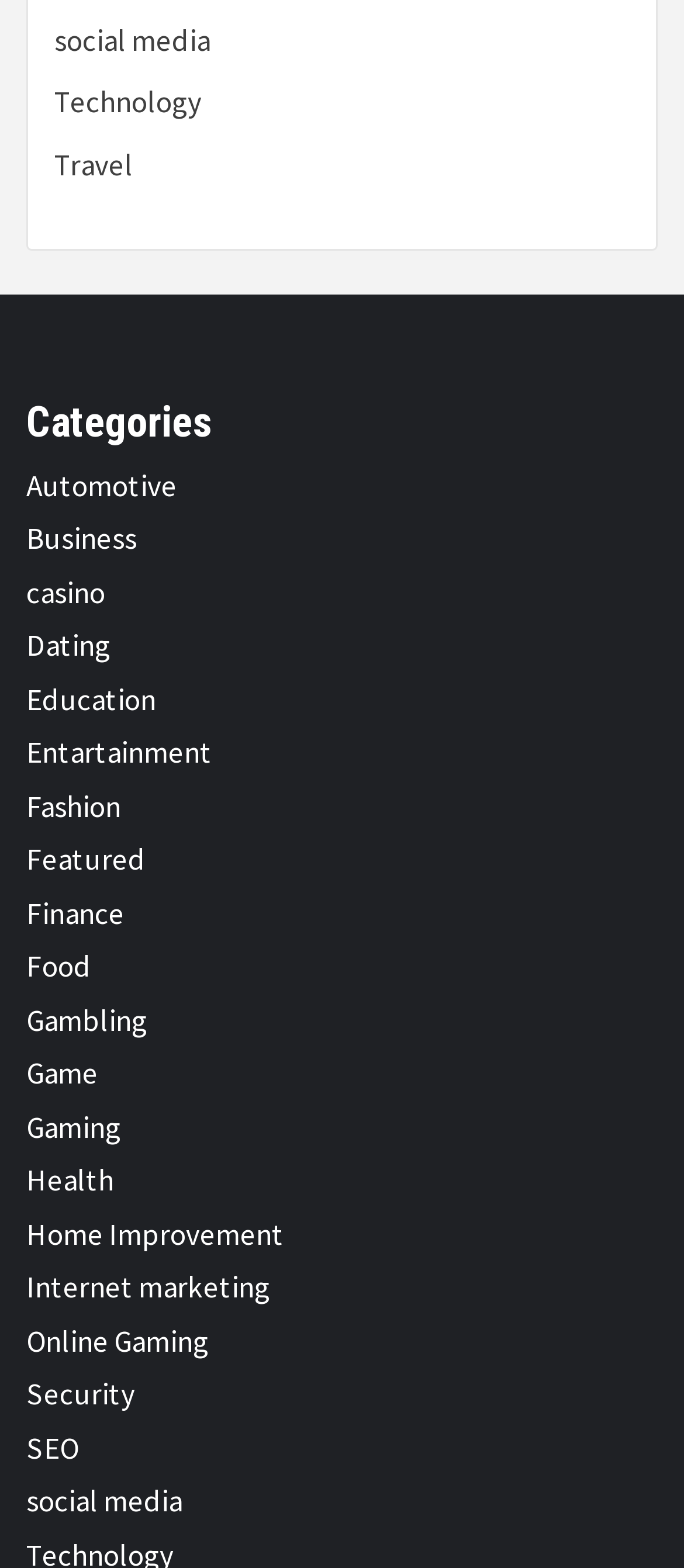Locate the bounding box coordinates of the area you need to click to fulfill this instruction: 'Learn about Education'. The coordinates must be in the form of four float numbers ranging from 0 to 1: [left, top, right, bottom].

[0.038, 0.433, 0.228, 0.458]